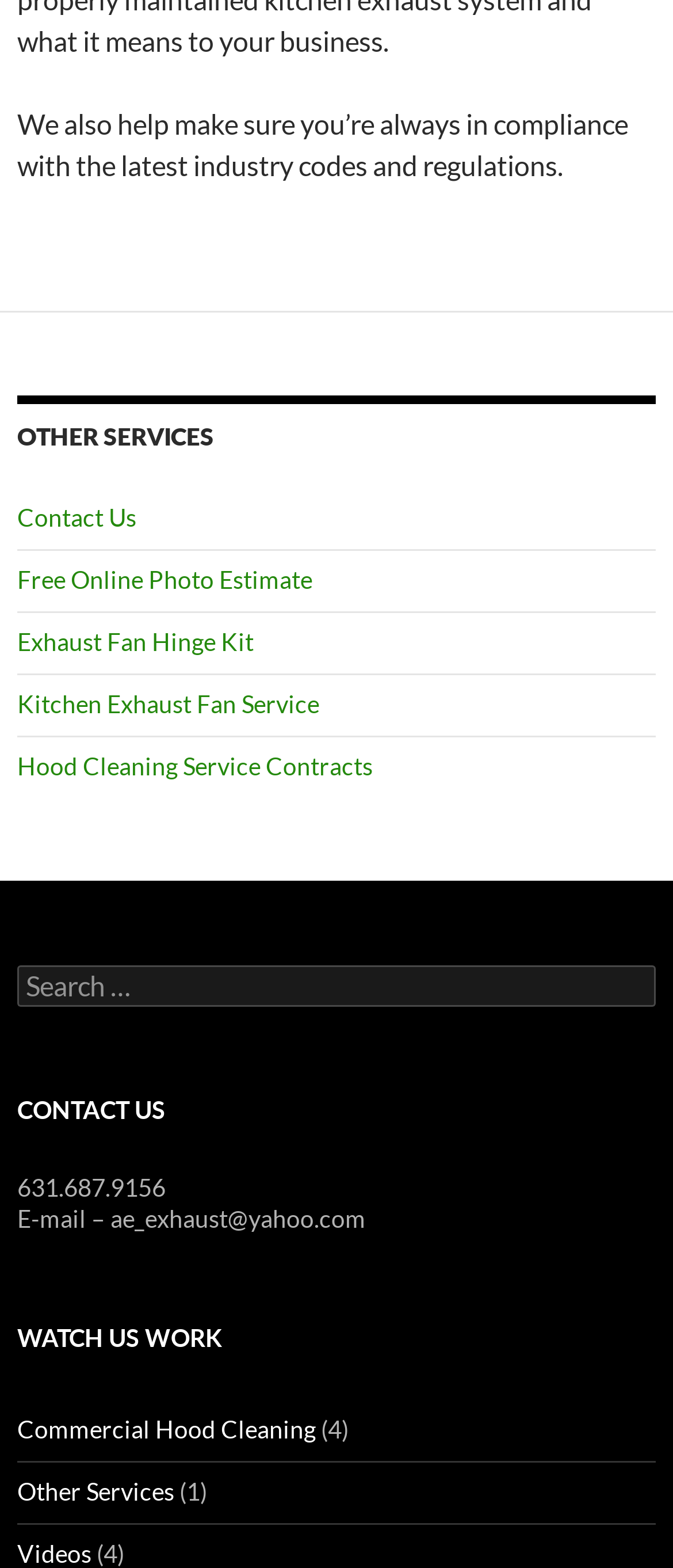Provide the bounding box coordinates for the UI element that is described as: "Commercial Hood Cleaning".

[0.026, 0.902, 0.469, 0.921]